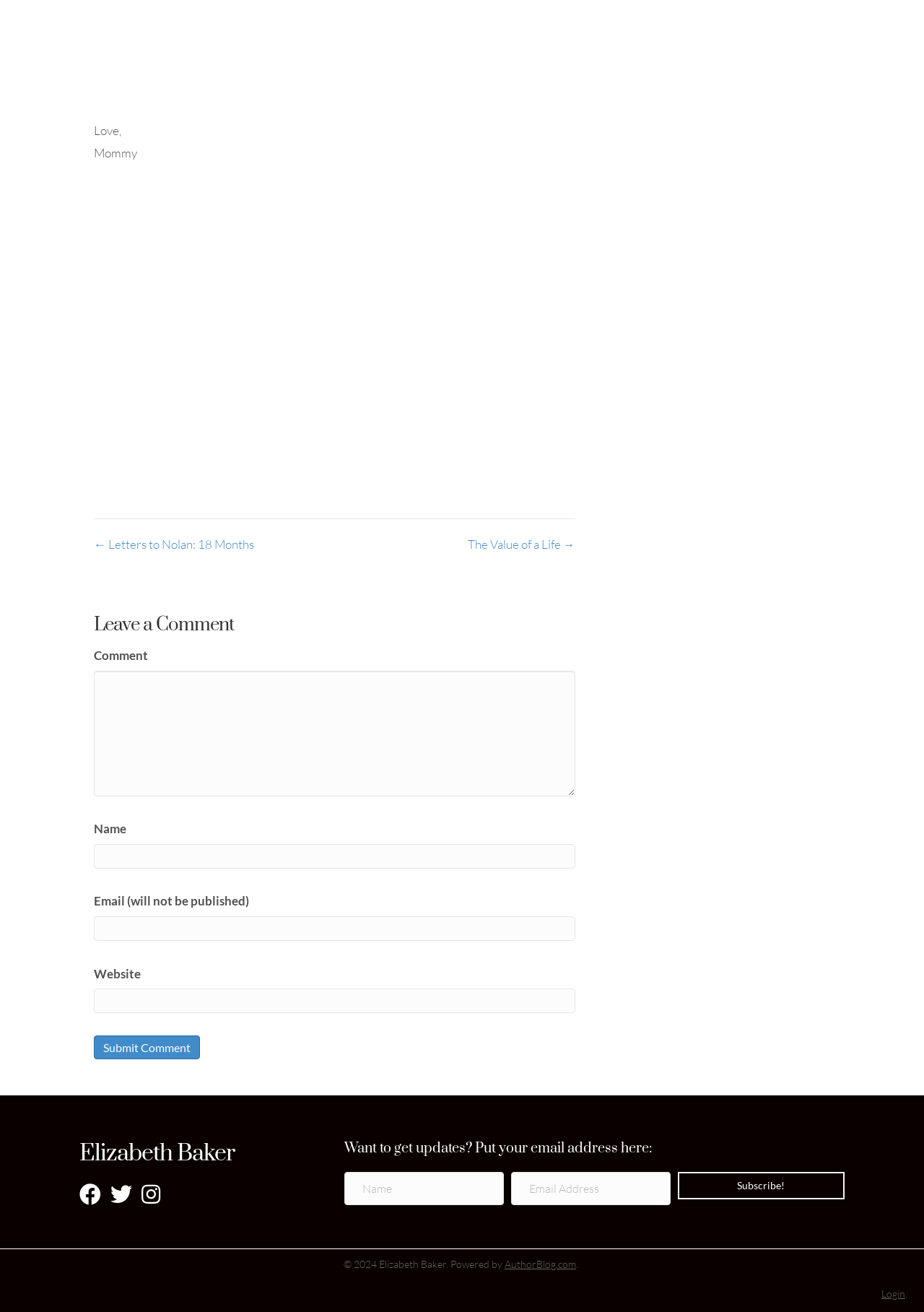Identify the bounding box of the UI component described as: "aria-describedby="email-error" name="fl-subscribe-form-email" placeholder="Email Address"".

[0.553, 0.893, 0.726, 0.918]